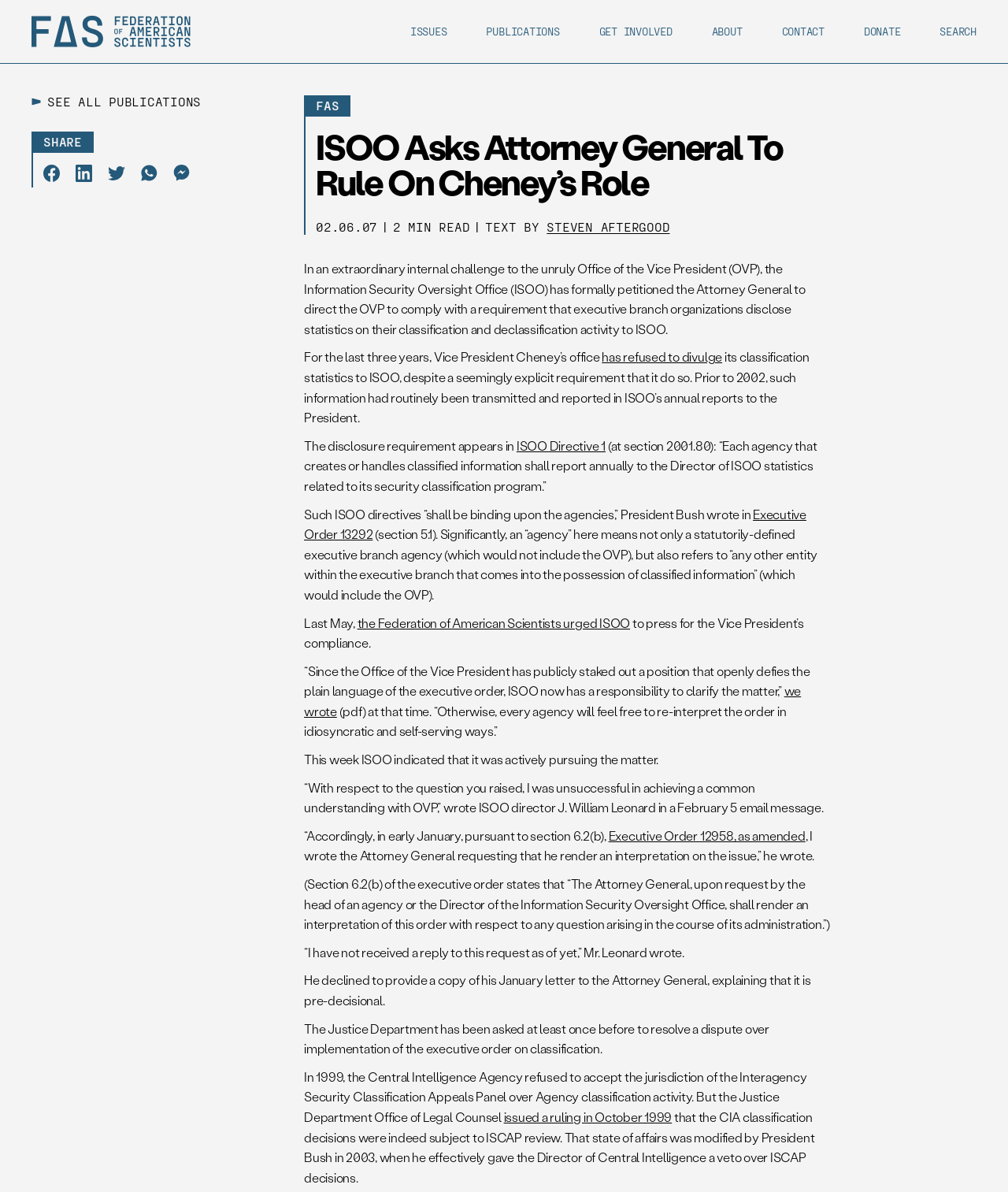What is the purpose of ISOO Directive 1?
Based on the image, respond with a single word or phrase.

Report annually to ISOO